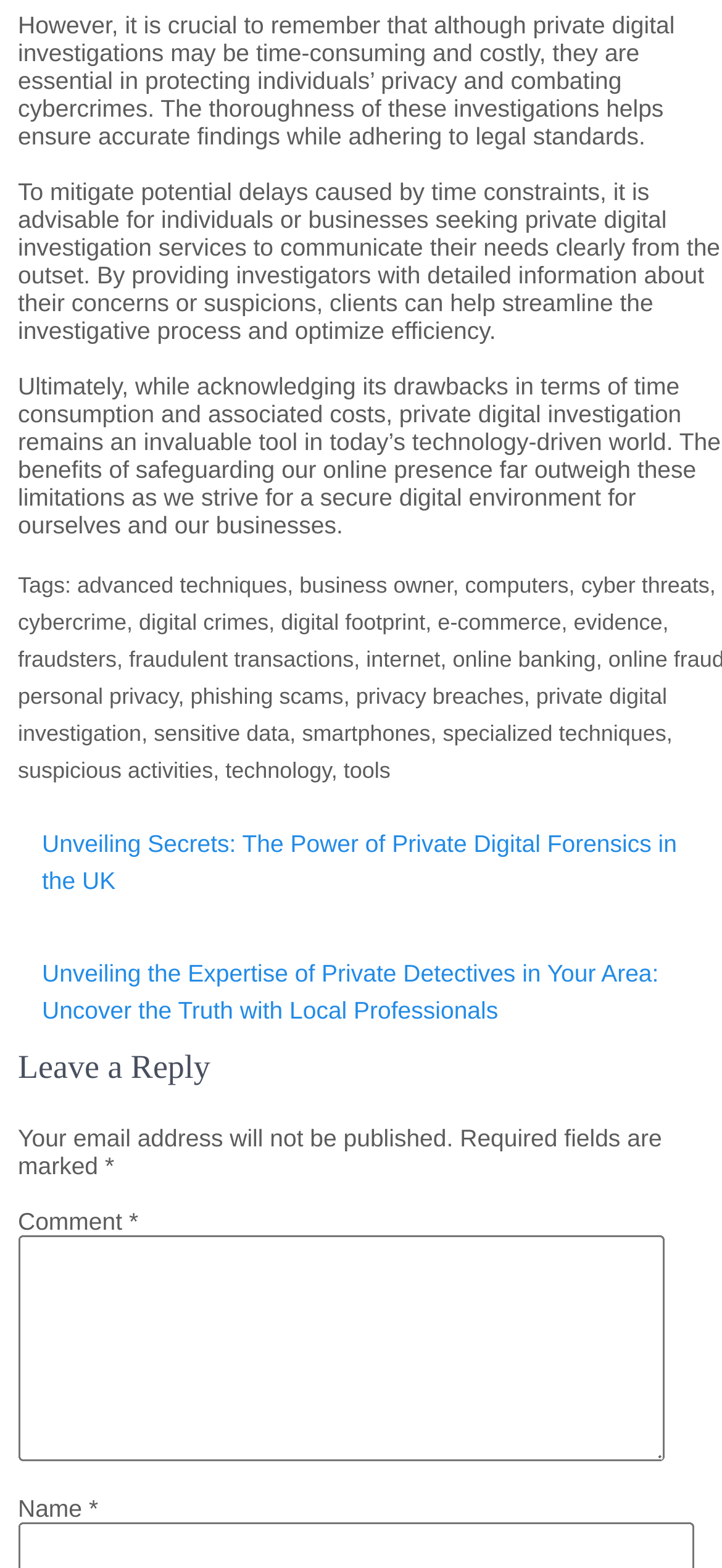Observe the image and answer the following question in detail: What is the purpose of providing detailed information to investigators?

The second static text element on the webpage mentions the importance of communicating needs clearly to investigators. It states that by providing detailed information, clients can help streamline the investigative process and optimize efficiency. This suggests that the purpose of providing detailed information is to streamline the investigative process.